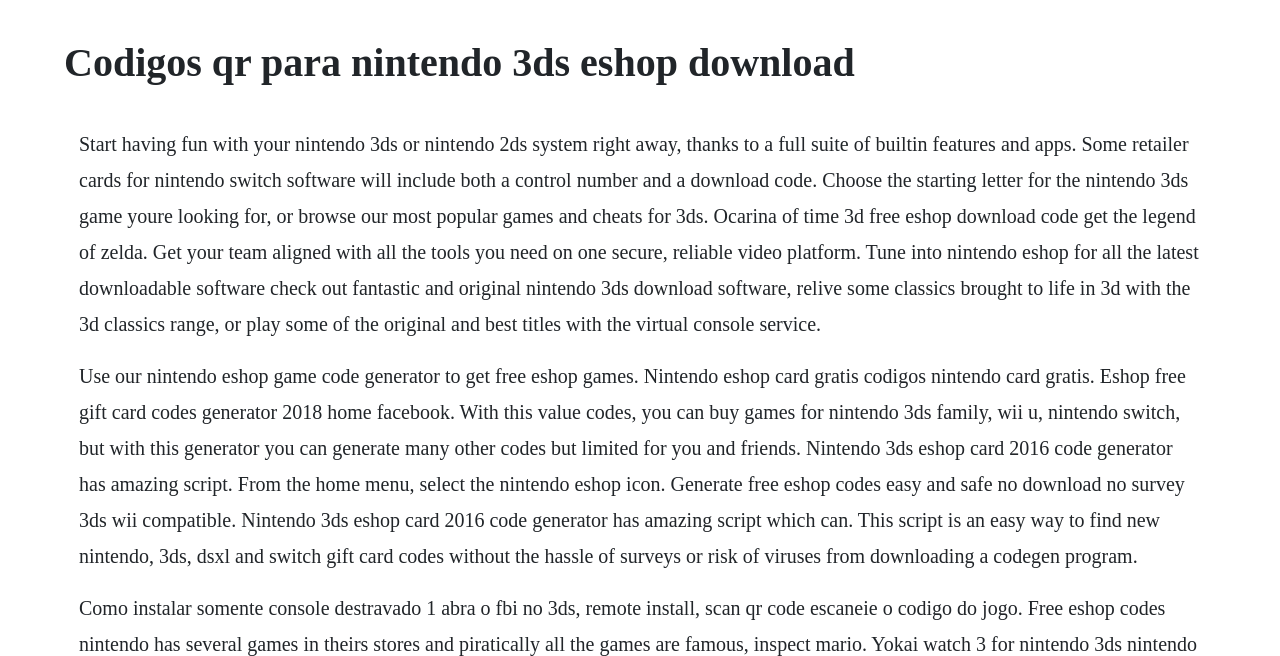Extract the top-level heading from the webpage and provide its text.

Codigos qr para nintendo 3ds eshop download